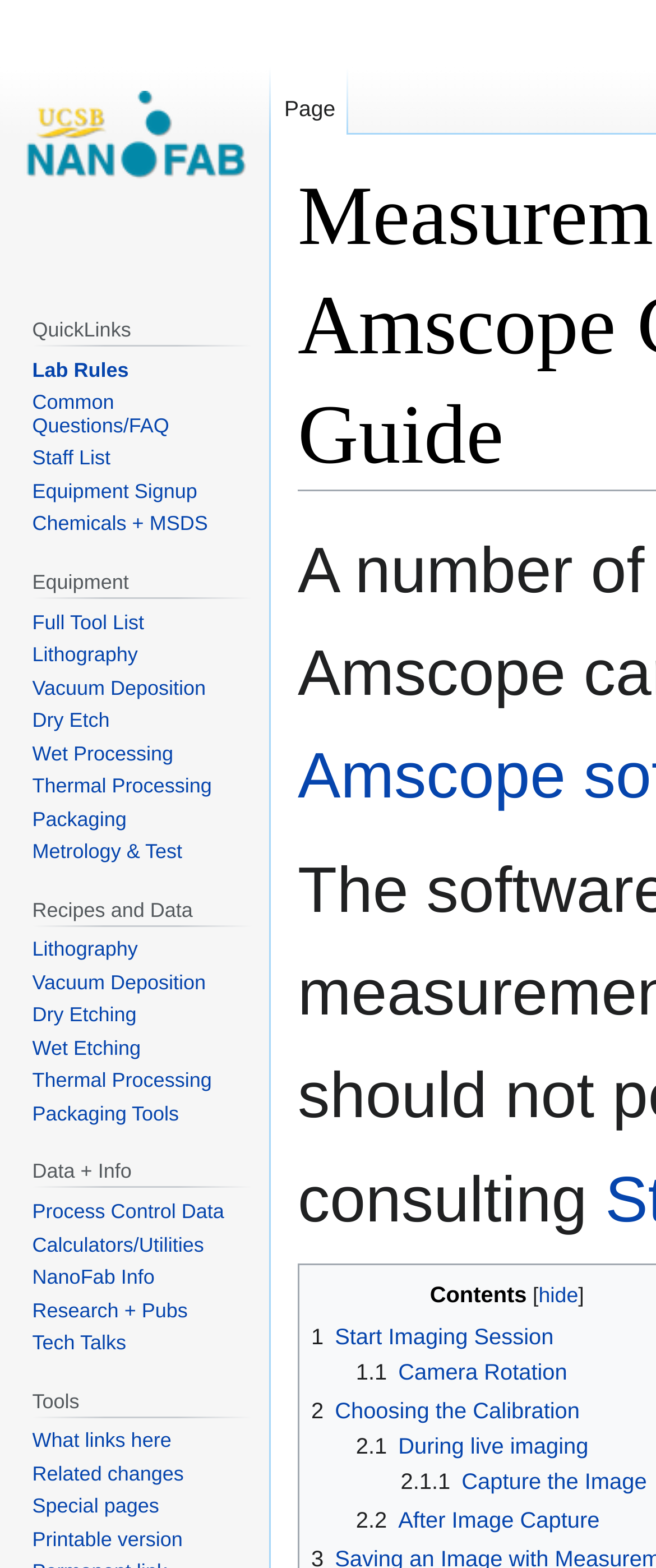Please answer the following question using a single word or phrase: 
What is the first step in the imaging session?

Start Imaging Session